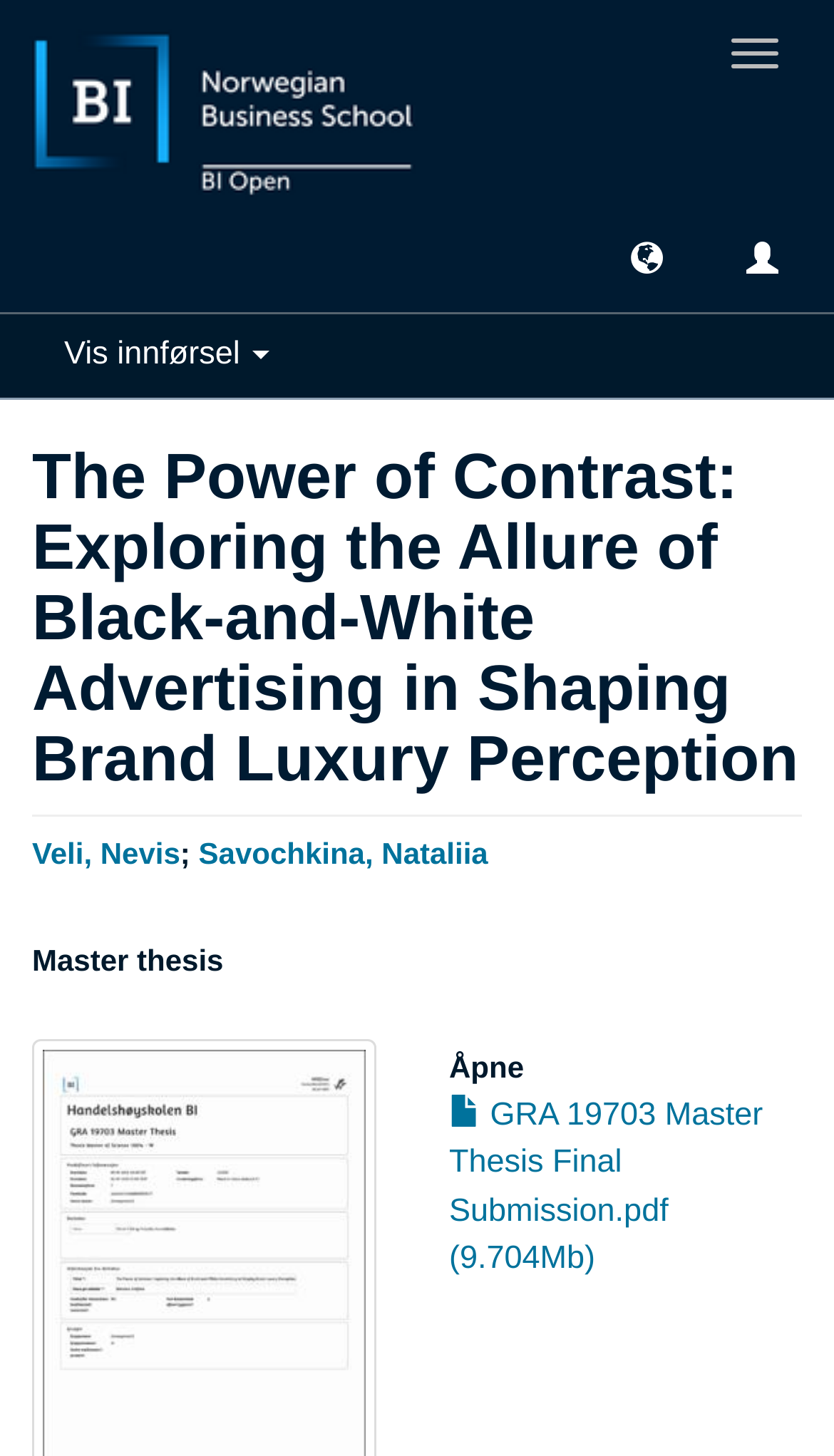What is the type of thesis? Look at the image and give a one-word or short phrase answer.

Master thesis